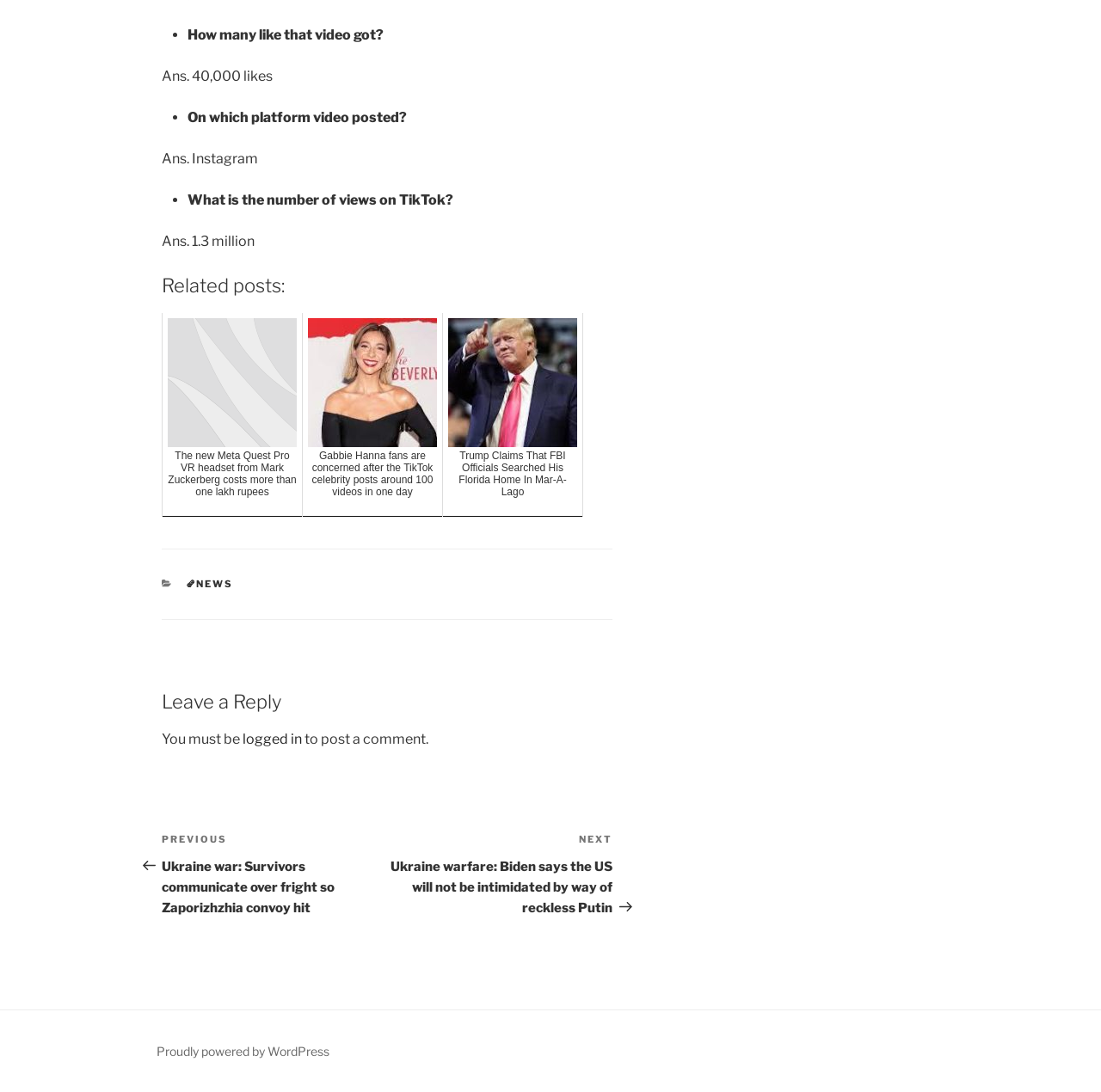Review the image closely and give a comprehensive answer to the question: What is required to post a comment on this webpage?

The answer can be found in the section where it says 'Leave a Reply', where it is stated that 'You must be logged in to post a comment'.